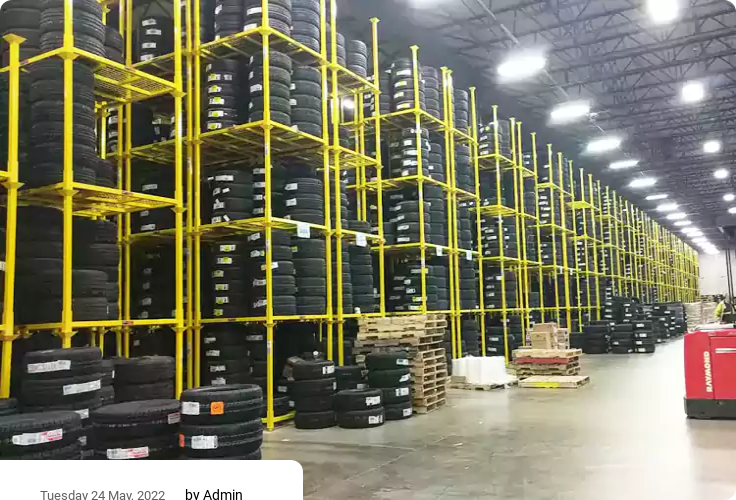What is the purpose of the pallets on the ground?
Refer to the screenshot and answer in one word or phrase.

Adding to tire inventory